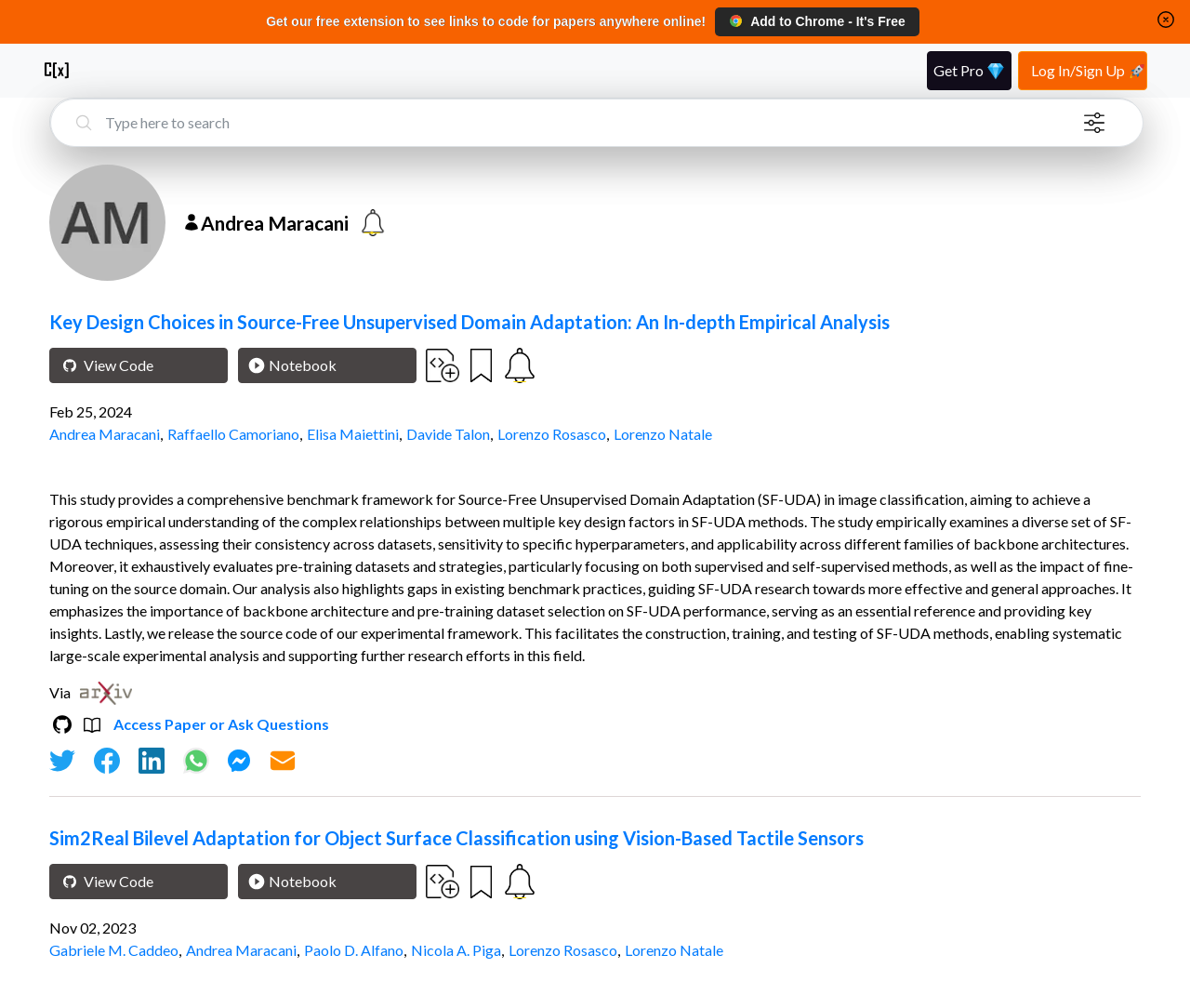Please specify the bounding box coordinates of the area that should be clicked to accomplish the following instruction: "View code on Github". The coordinates should consist of four float numbers between 0 and 1, i.e., [left, top, right, bottom].

[0.042, 0.345, 0.192, 0.38]